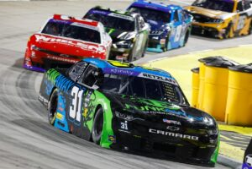How many cars are visible in the background?
Give a detailed and exhaustive answer to the question.

The question asks about the number of cars visible in the background of the image. According to the caption, 'a group of rival cars can be seen' in the background, including 'a red car and other colorful vehicles', indicating that there are multiple cars visible in the background.